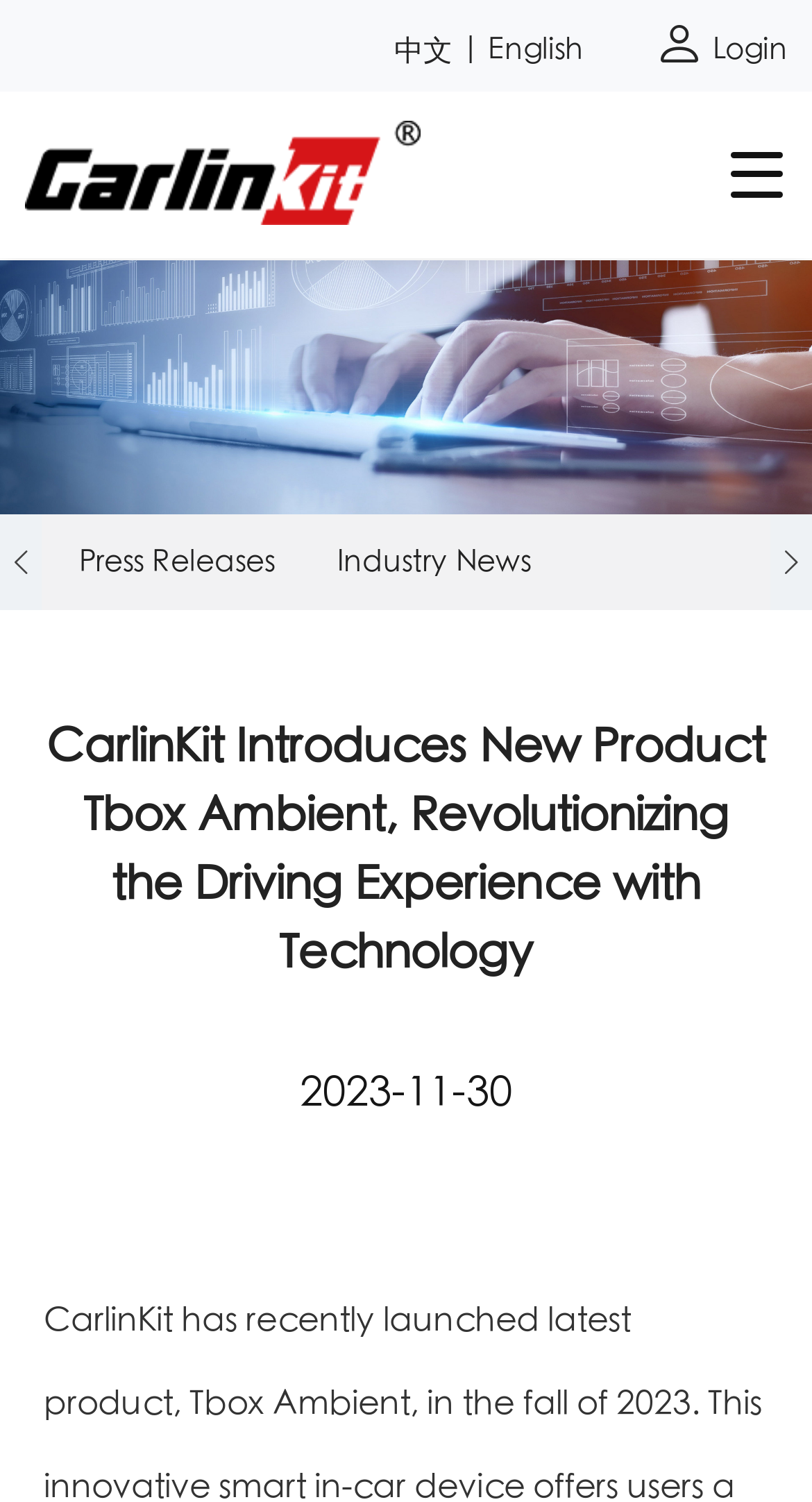Reply to the question below using a single word or brief phrase:
Is the previous slide button enabled?

No